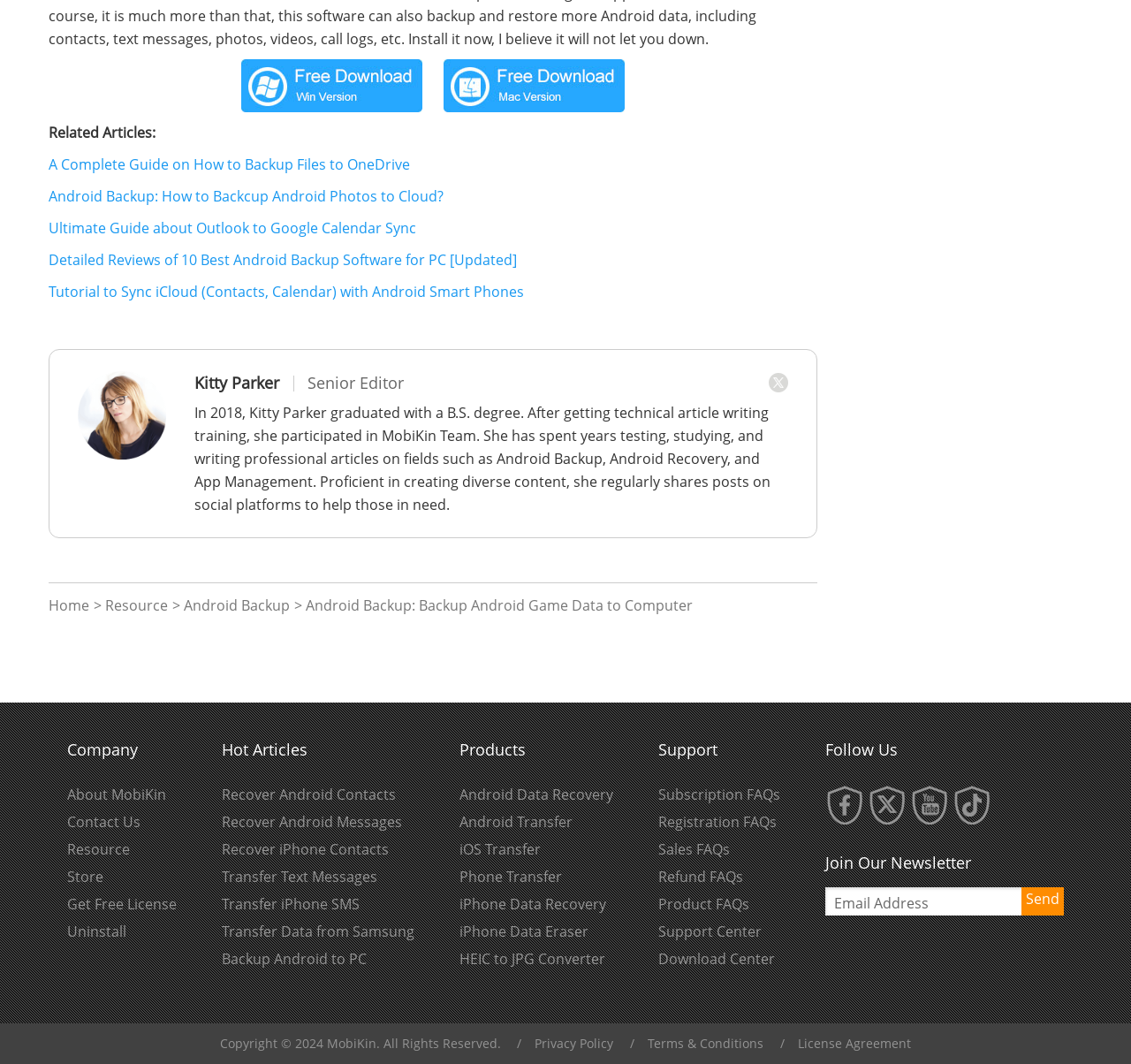What is the name of the author of the article?
Look at the image and answer the question with a single word or phrase.

Kitty Parker